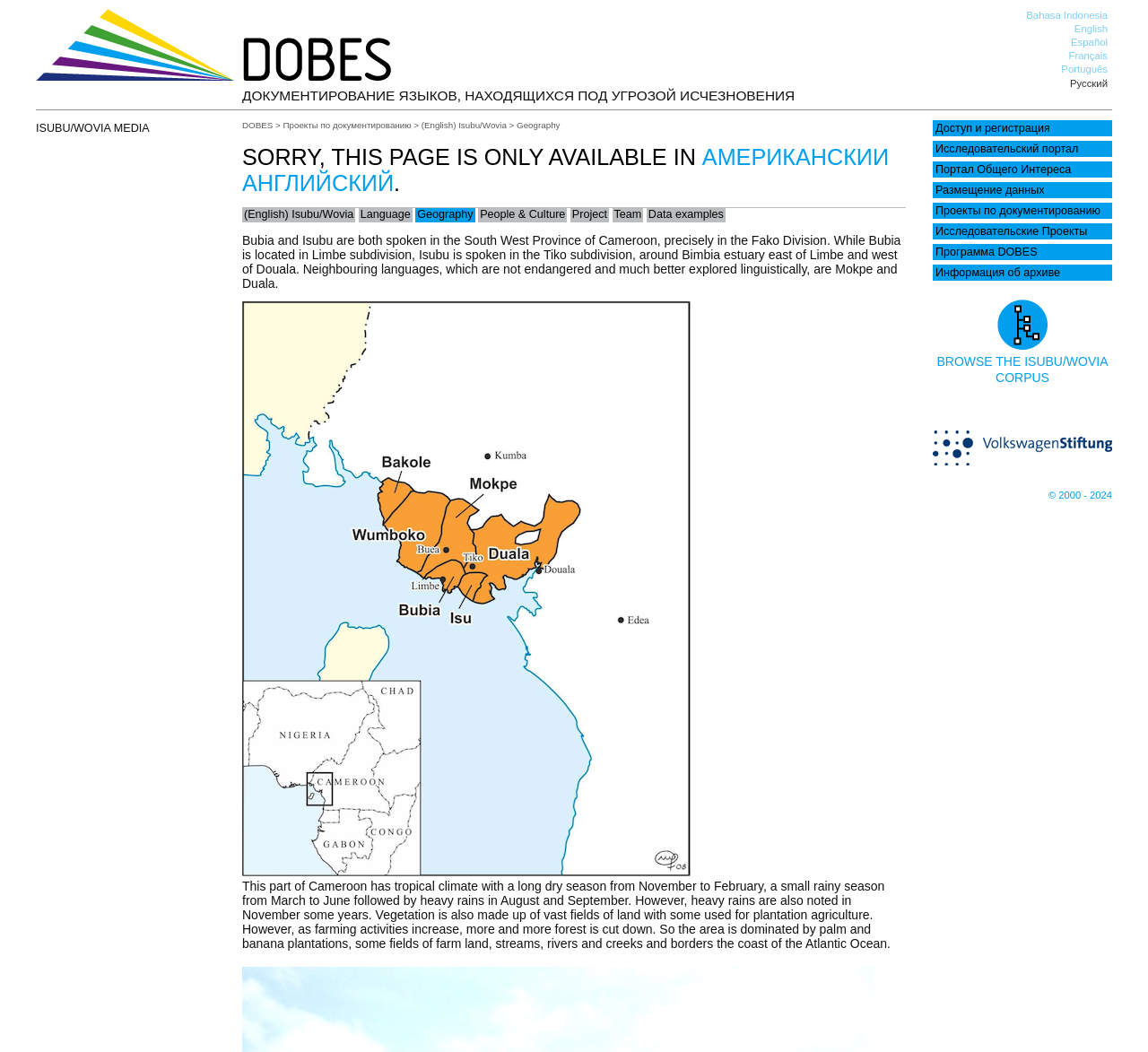Identify the bounding box coordinates of the element to click to follow this instruction: 'Browse the ISUBU/WOVIA corpus'. Ensure the coordinates are four float values between 0 and 1, provided as [left, top, right, bottom].

[0.816, 0.322, 0.965, 0.366]